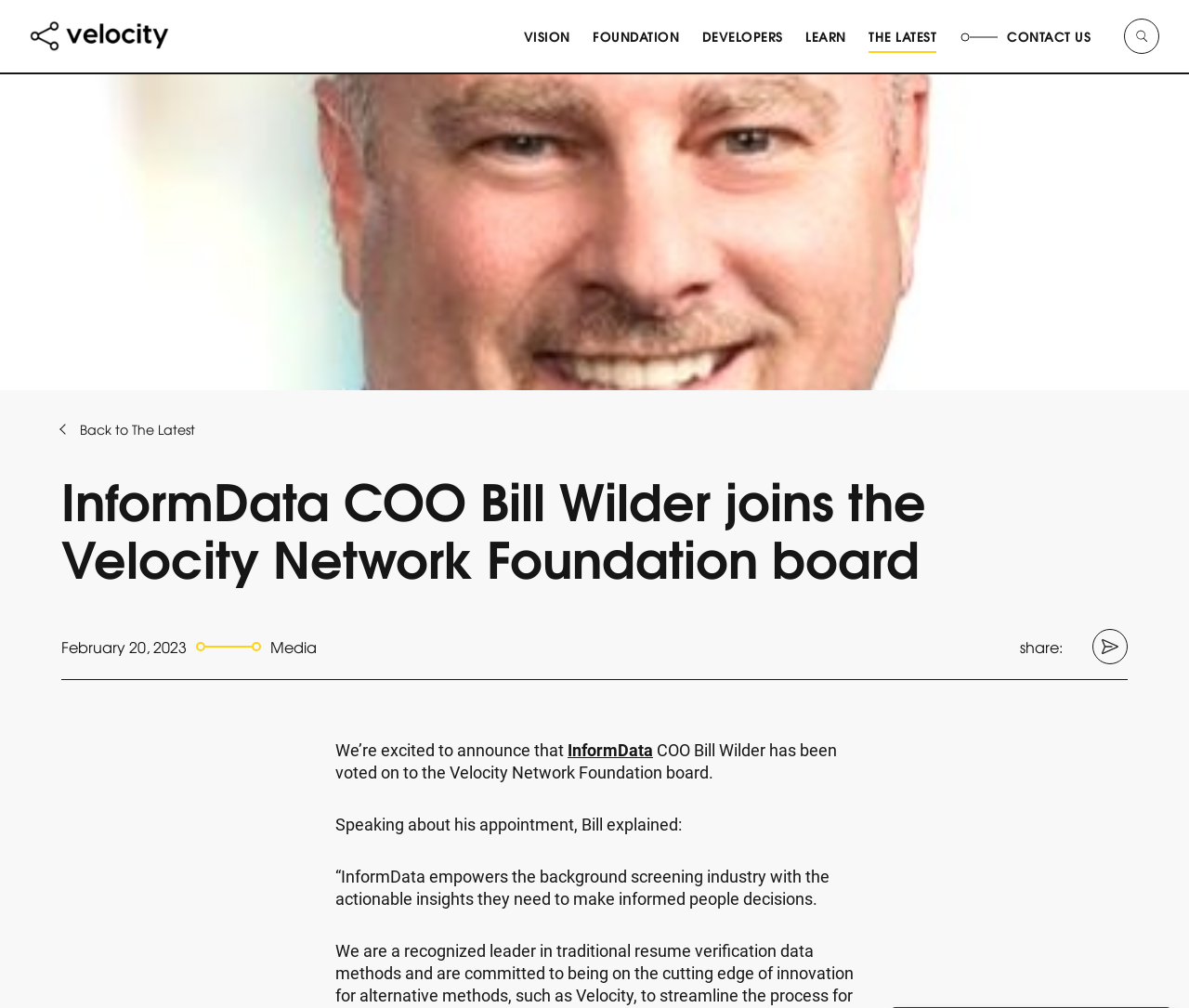Please find the bounding box coordinates of the section that needs to be clicked to achieve this instruction: "Read the latest news".

[0.73, 0.026, 0.788, 0.045]